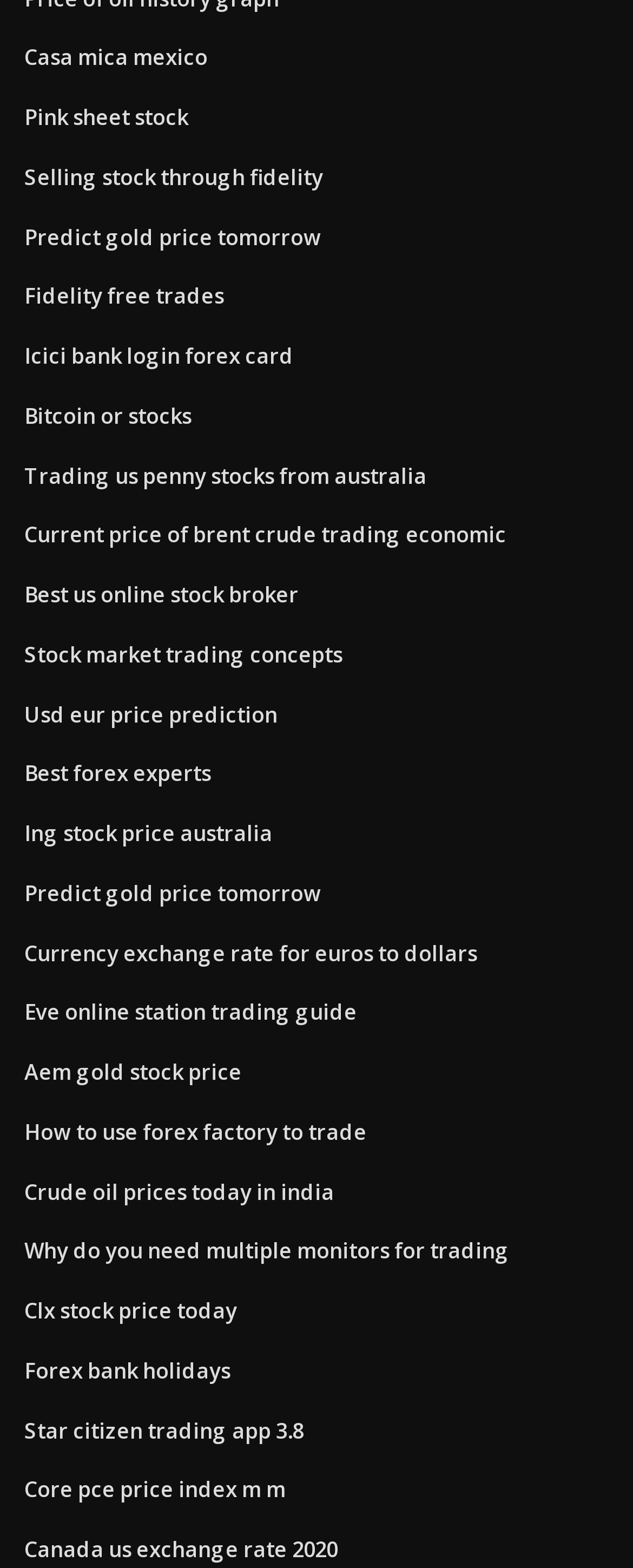Find the bounding box coordinates of the element you need to click on to perform this action: 'Learn about 'Star citizen trading app 3.8''. The coordinates should be represented by four float values between 0 and 1, in the format [left, top, right, bottom].

[0.038, 0.903, 0.479, 0.921]